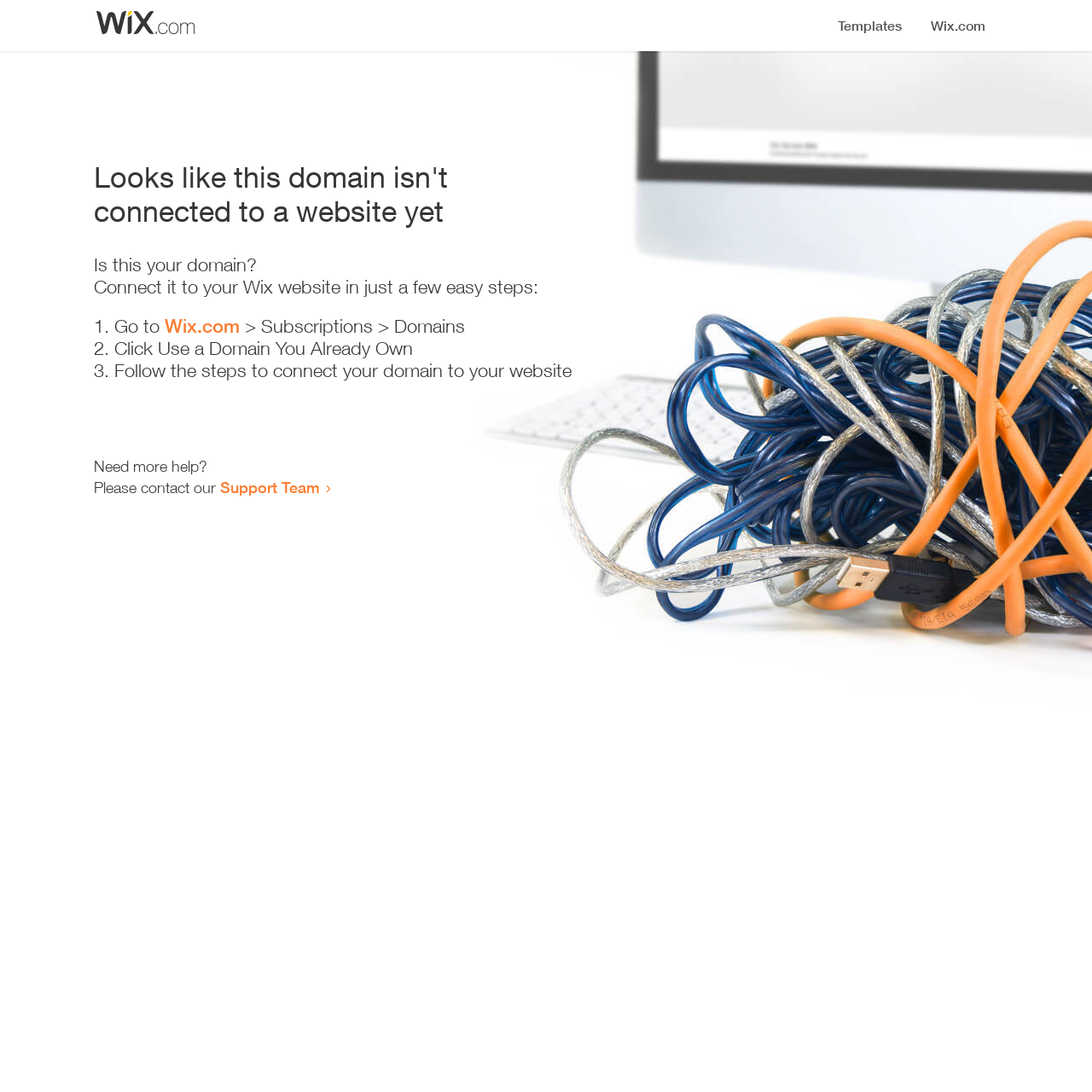Bounding box coordinates are specified in the format (top-left x, top-left y, bottom-right x, bottom-right y). All values are floating point numbers bounded between 0 and 1. Please provide the bounding box coordinate of the region this sentence describes: Wix.com

[0.151, 0.288, 0.22, 0.309]